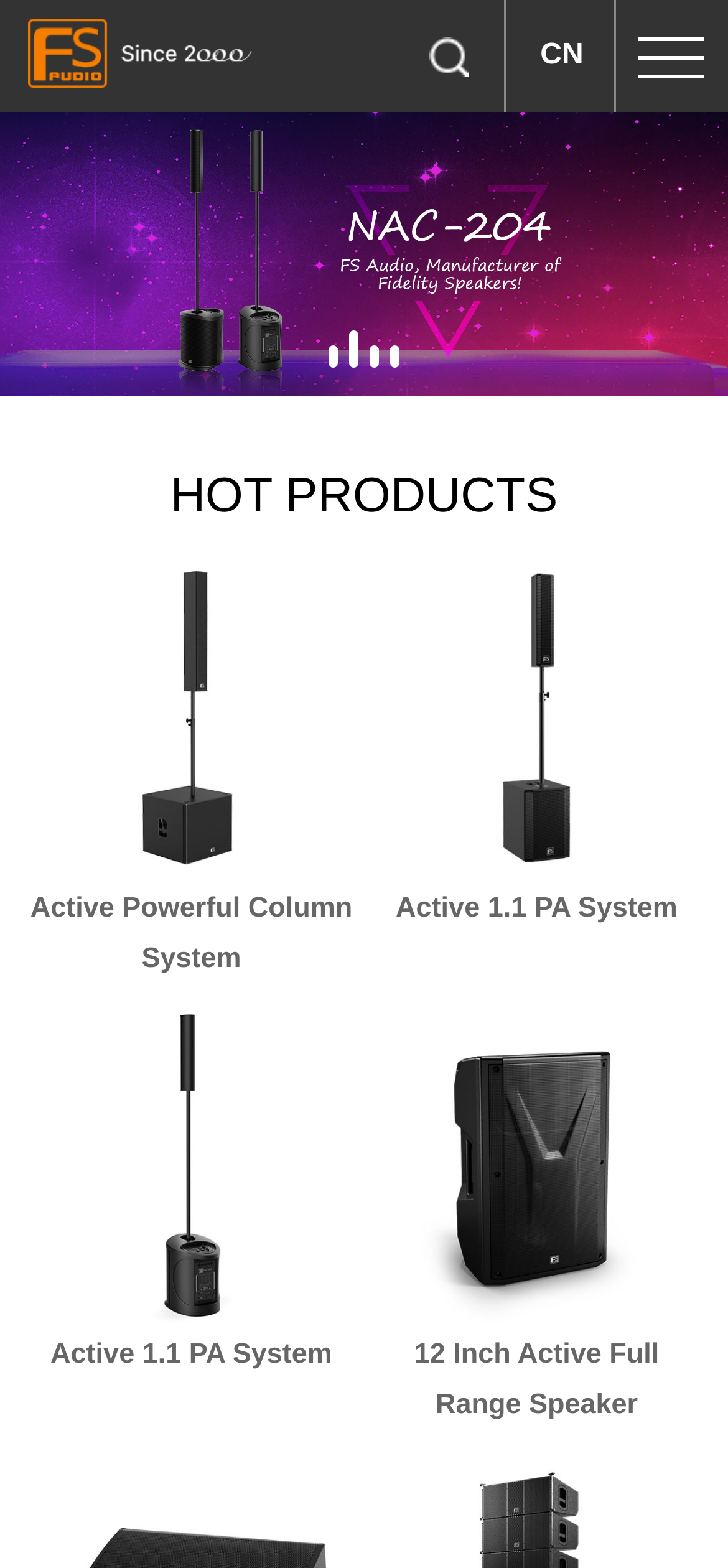What is the category of the products on this webpage?
Can you offer a detailed and complete answer to this question?

The products featured on this webpage, such as column systems, PA systems, and speakers, are all related to audio equipment. This suggests that the category of the products on this webpage is audio equipment.